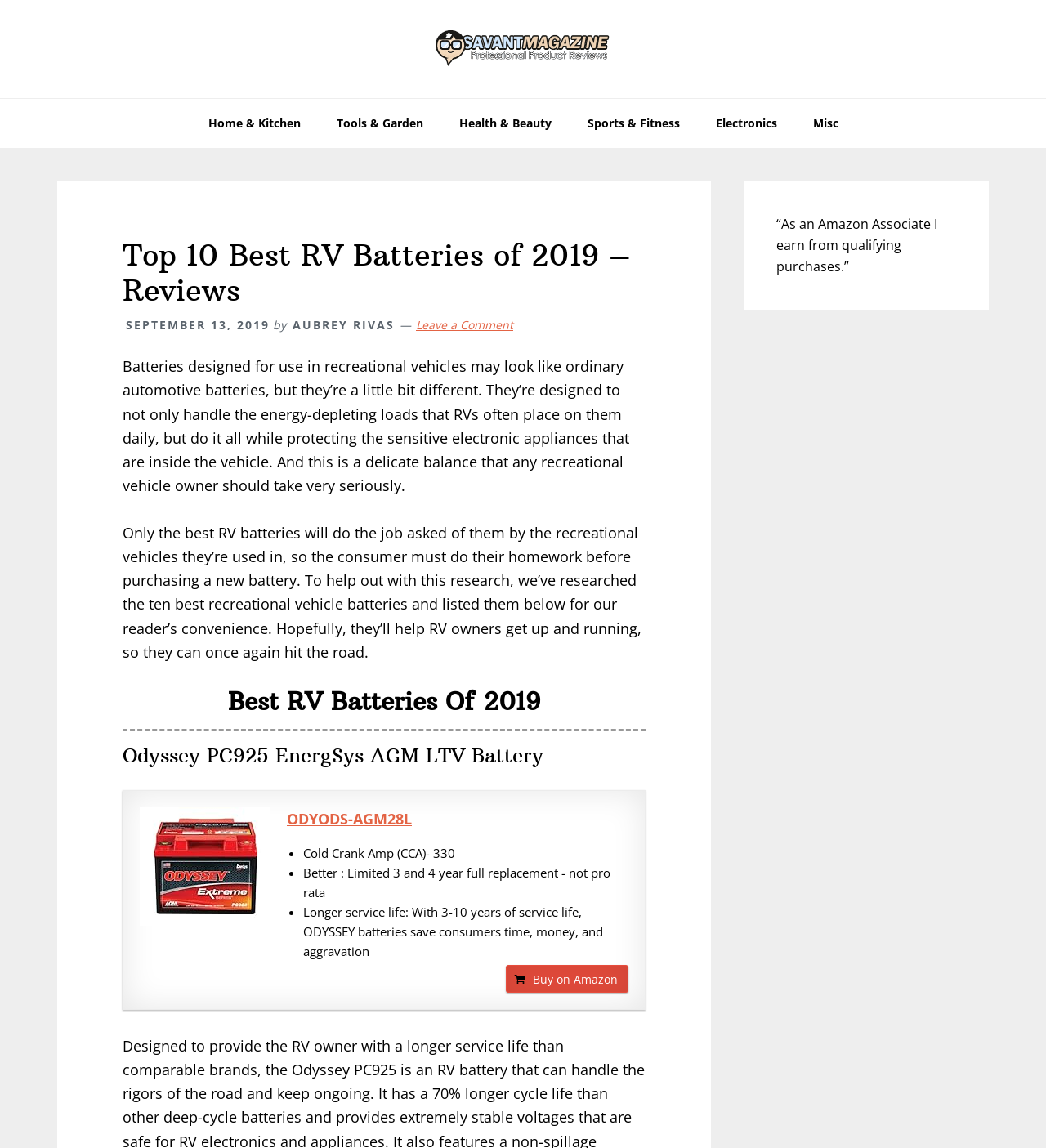Find the bounding box coordinates of the element you need to click on to perform this action: 'Buy the ODYSSEY PC925 EnergSys AGM LTV Battery on Amazon'. The coordinates should be represented by four float values between 0 and 1, in the format [left, top, right, bottom].

[0.484, 0.84, 0.601, 0.865]